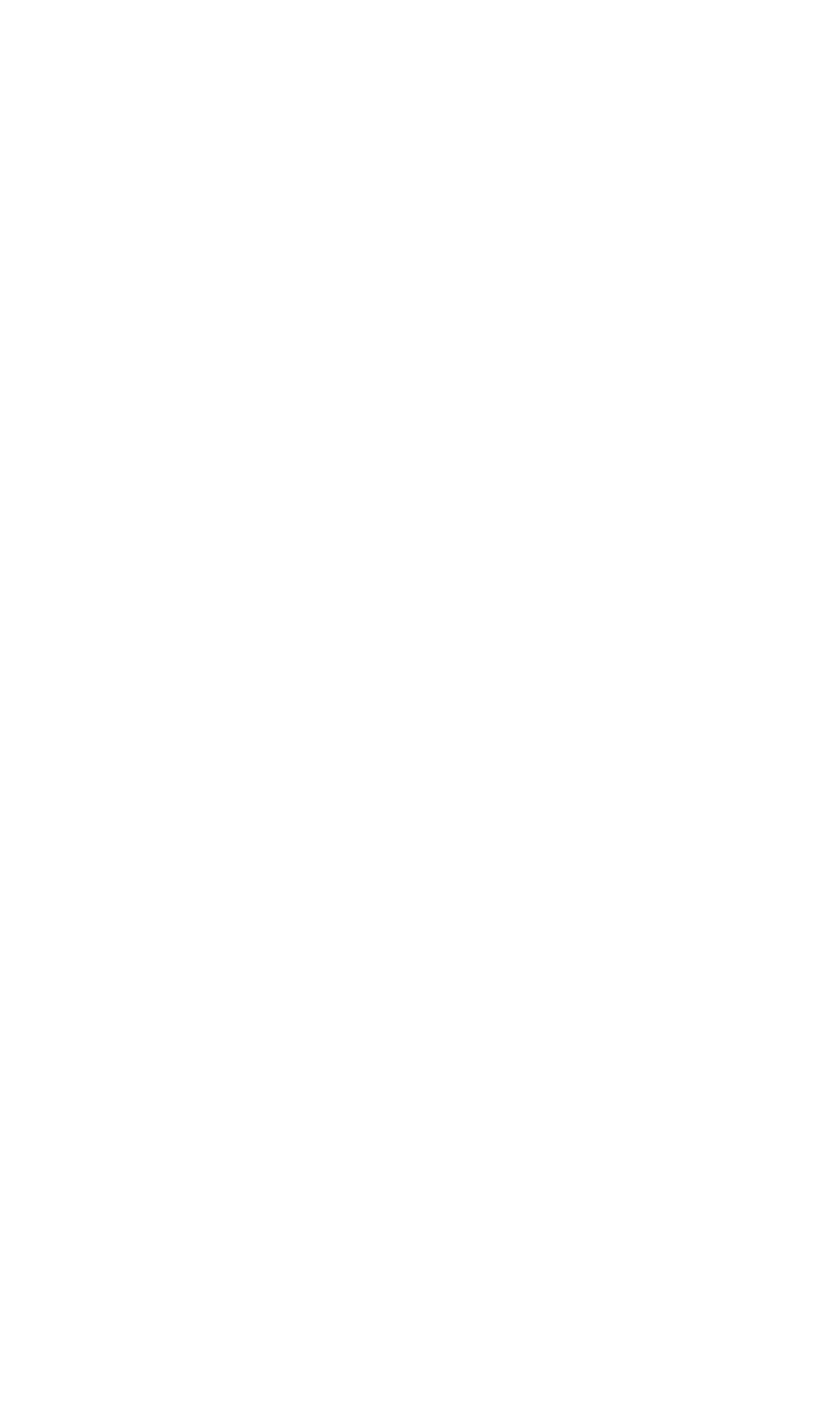Find the UI element described as: "Peregian Accommodation" and predict its bounding box coordinates. Ensure the coordinates are four float numbers between 0 and 1, [left, top, right, bottom].

[0.1, 0.767, 0.533, 0.796]